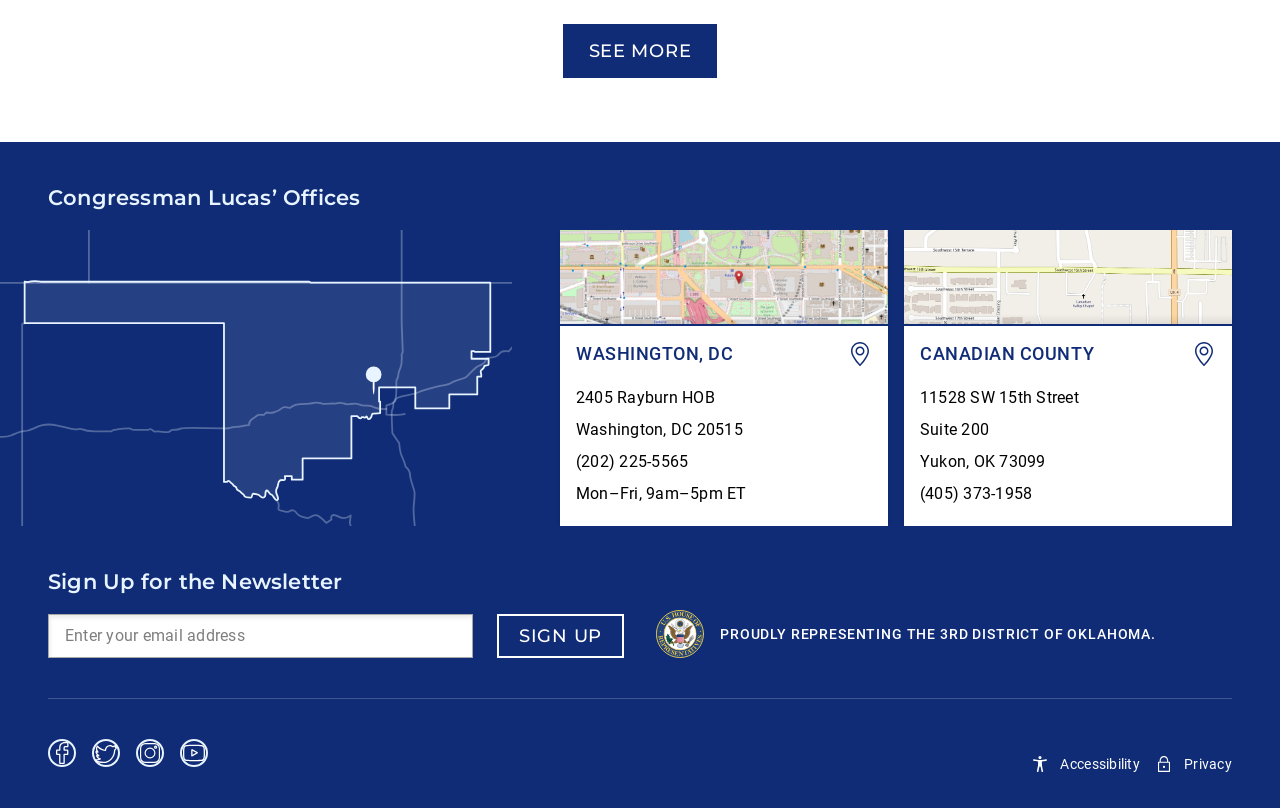Please identify the bounding box coordinates of the element that needs to be clicked to perform the following instruction: "Follow on Facebook".

[0.038, 0.915, 0.059, 0.949]